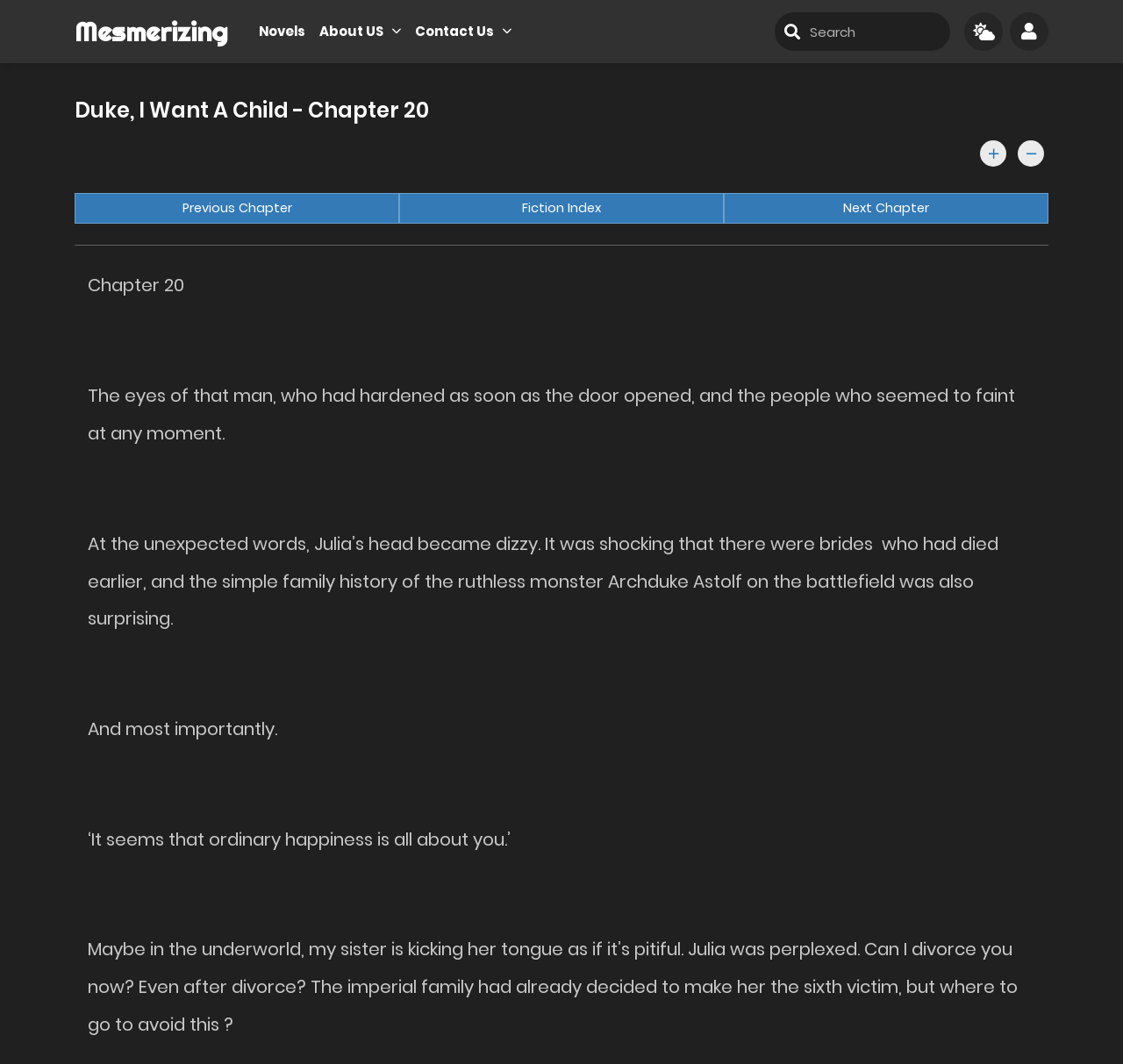Locate the bounding box coordinates of the clickable region necessary to complete the following instruction: "Contact Us". Provide the coordinates in the format of four float numbers between 0 and 1, i.e., [left, top, right, bottom].

[0.37, 0.02, 0.455, 0.039]